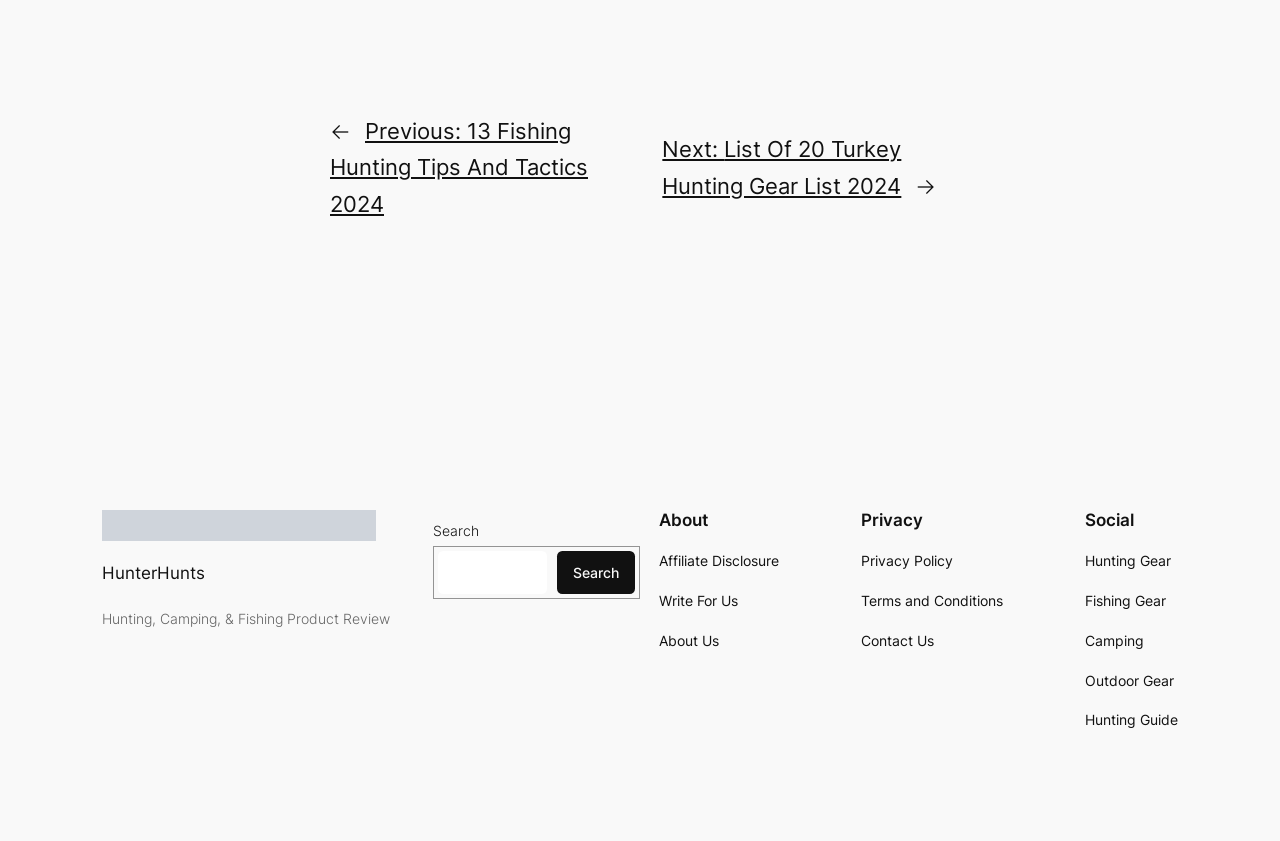Provide the bounding box for the UI element matching this description: "Livello 24 info".

None